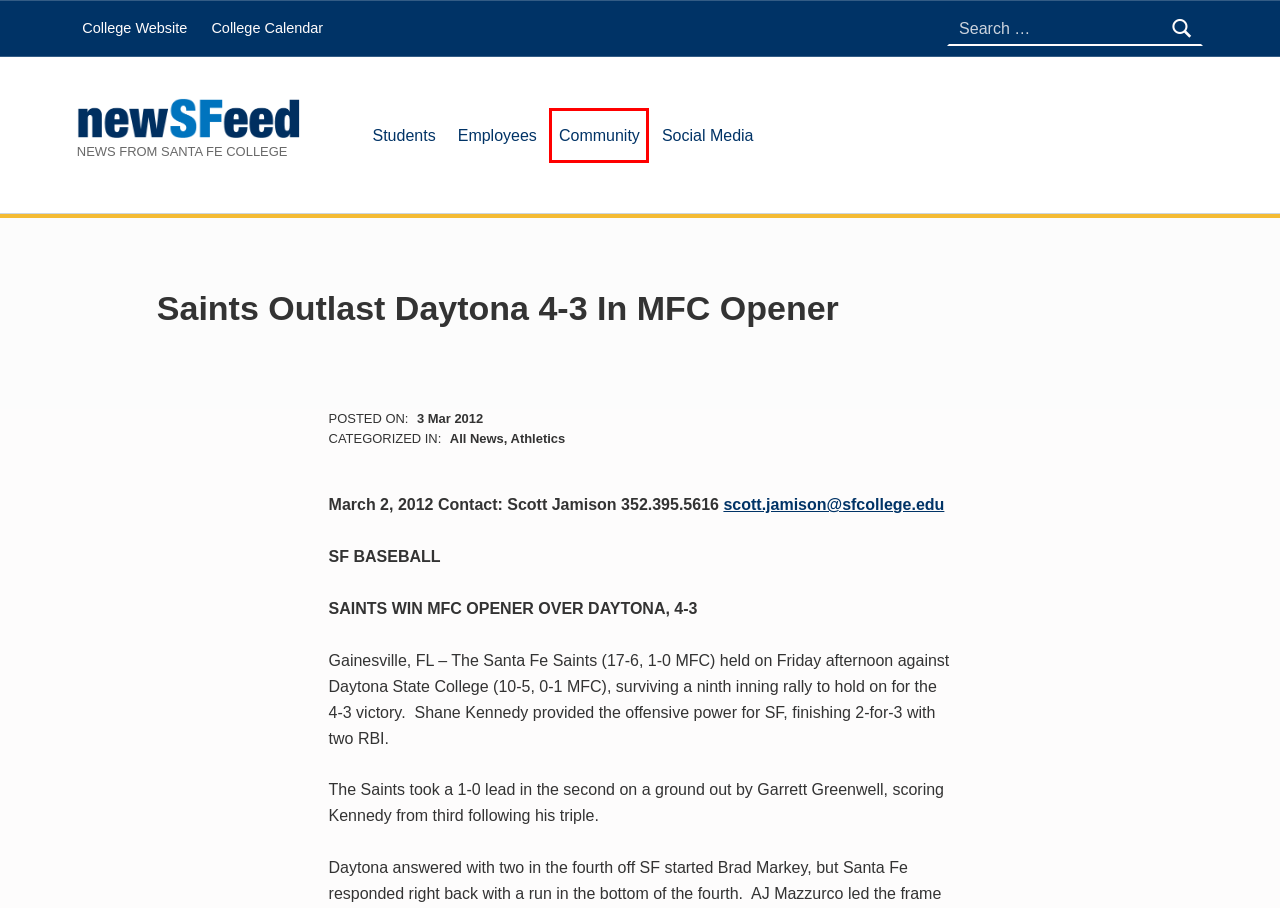You are looking at a webpage screenshot with a red bounding box around an element. Pick the description that best matches the new webpage after interacting with the element in the red bounding box. The possible descriptions are:
A. Employees
B. Santa Fe College, Gainesville, Florida - Home
C. Claudio and Richardson Shutout Polk, 2-0 and 1-0
D. All News
E. Community
F. Students
G. News from Santa Fe College
H. Athletics

E